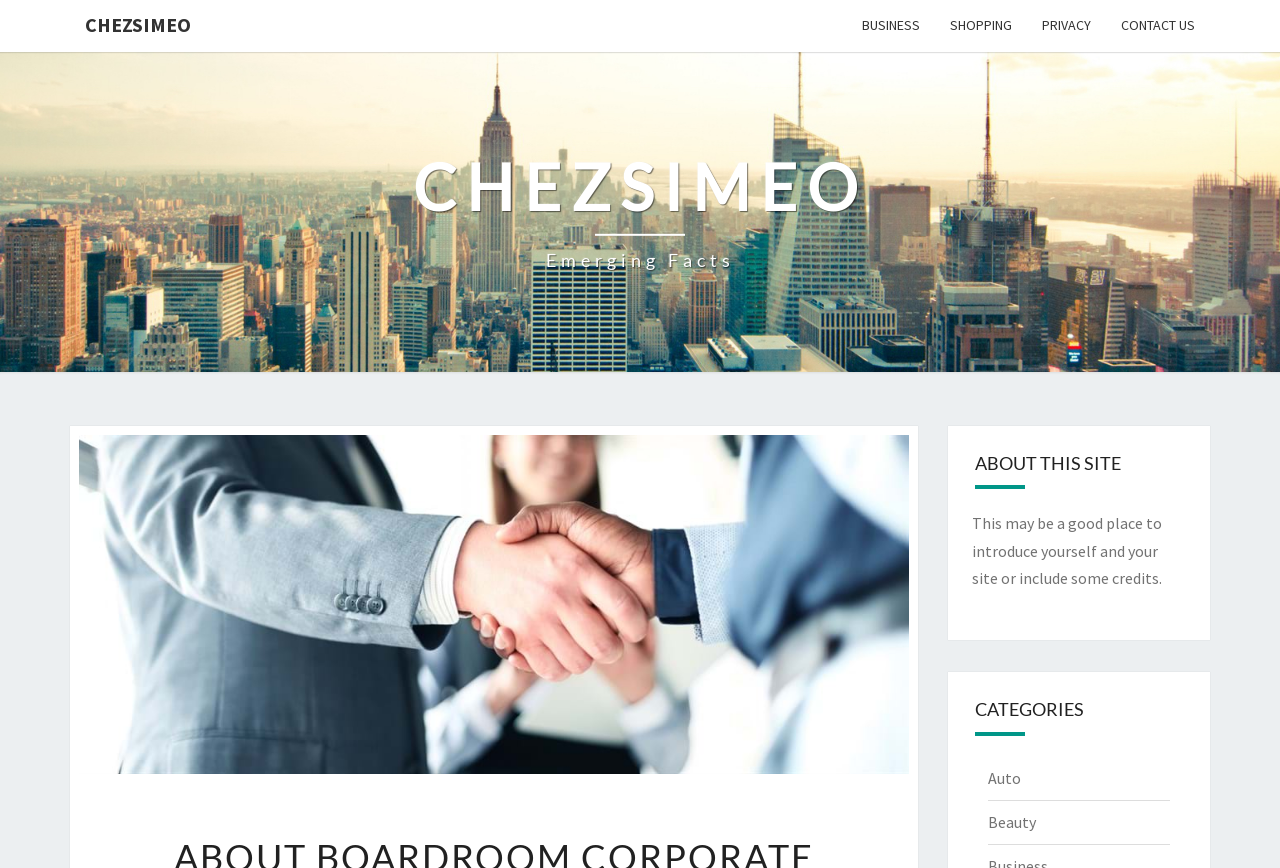Identify the bounding box for the given UI element using the description provided. Coordinates should be in the format (top-left x, top-left y, bottom-right x, bottom-right y) and must be between 0 and 1. Here is the description: alt="Powered by Google App Engine"

None